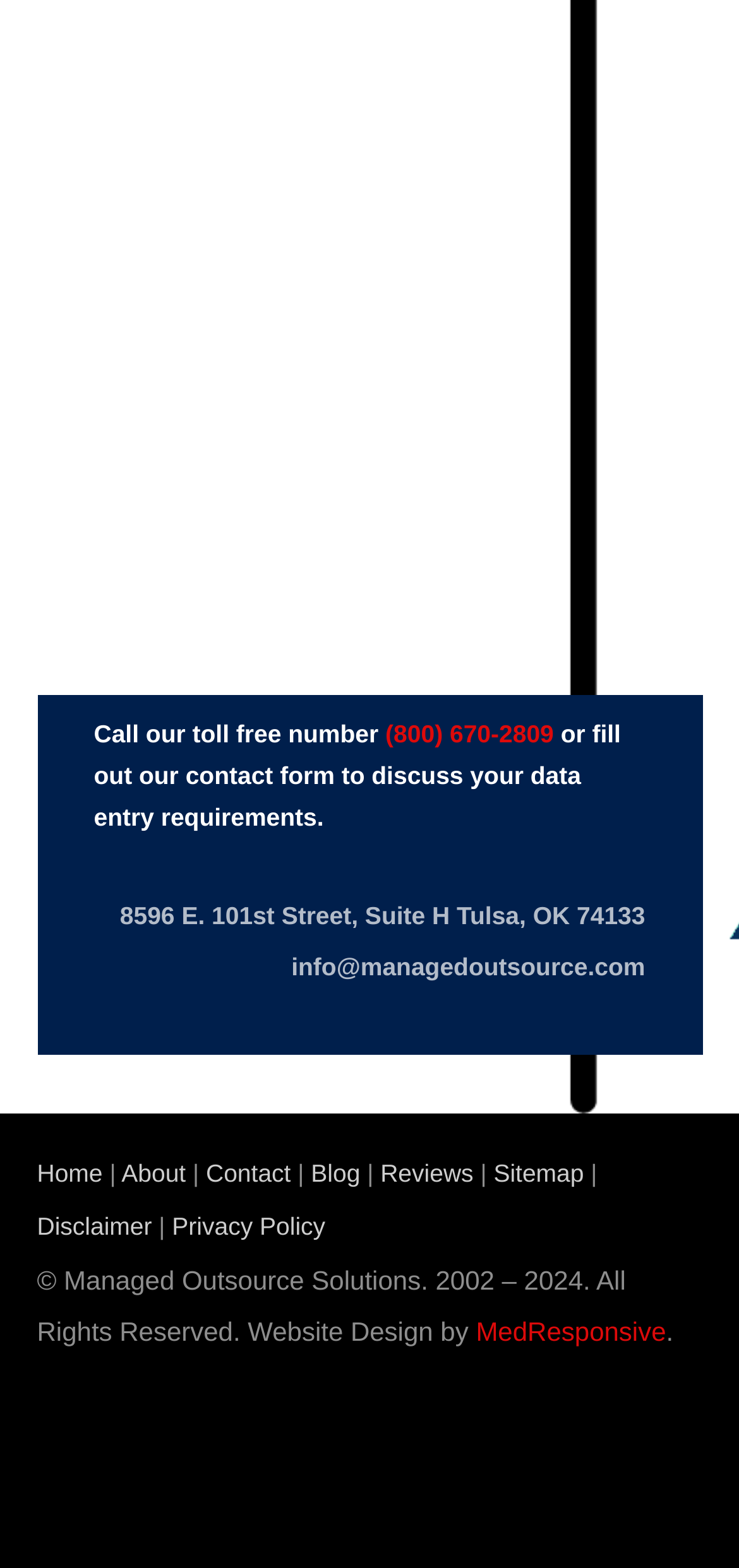Identify the bounding box coordinates for the UI element that matches this description: "name="Email" placeholder="Email*"".

[0.127, 0.082, 0.847, 0.128]